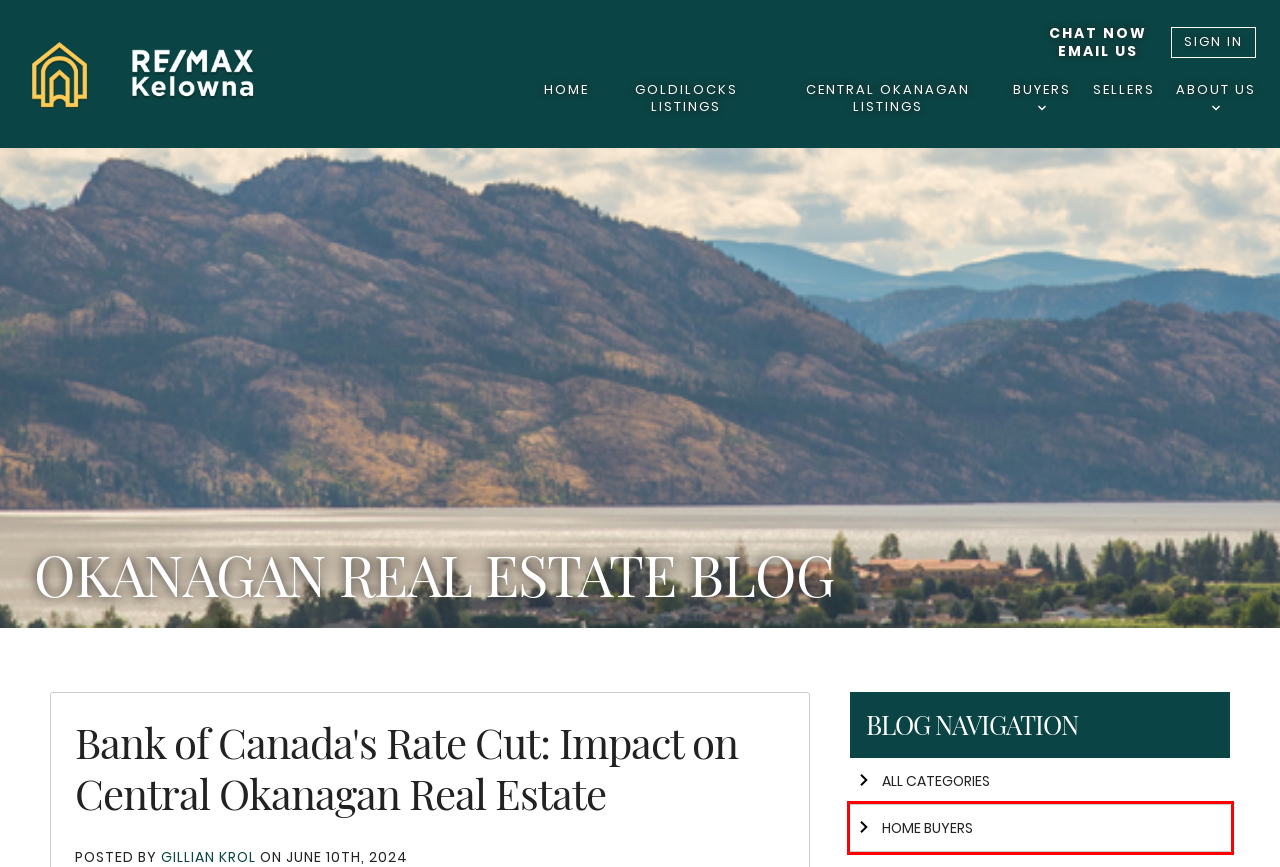Examine the webpage screenshot and identify the UI element enclosed in the red bounding box. Pick the webpage description that most accurately matches the new webpage after clicking the selected element. Here are the candidates:
A. Okanagan Real Estate Blog - Gillian Krol's Blog
B. Okanagan Real Estate Blog - Blog Archive: March, 2023
C. Okanagan Real Estate Blog - Restaurants
D. Okanagan Real Estate Blog - Community Videos
E. Okanagan Real Estate Blog - Real Estate
F. Bank of Canada's Rate Cut: Impact on Central Okanagan Real Estate
G. Okanagan Real Estate Blog - Home Buyers
H. Okanagan Real Estate Blog - Blog Archive: December, 2015

G